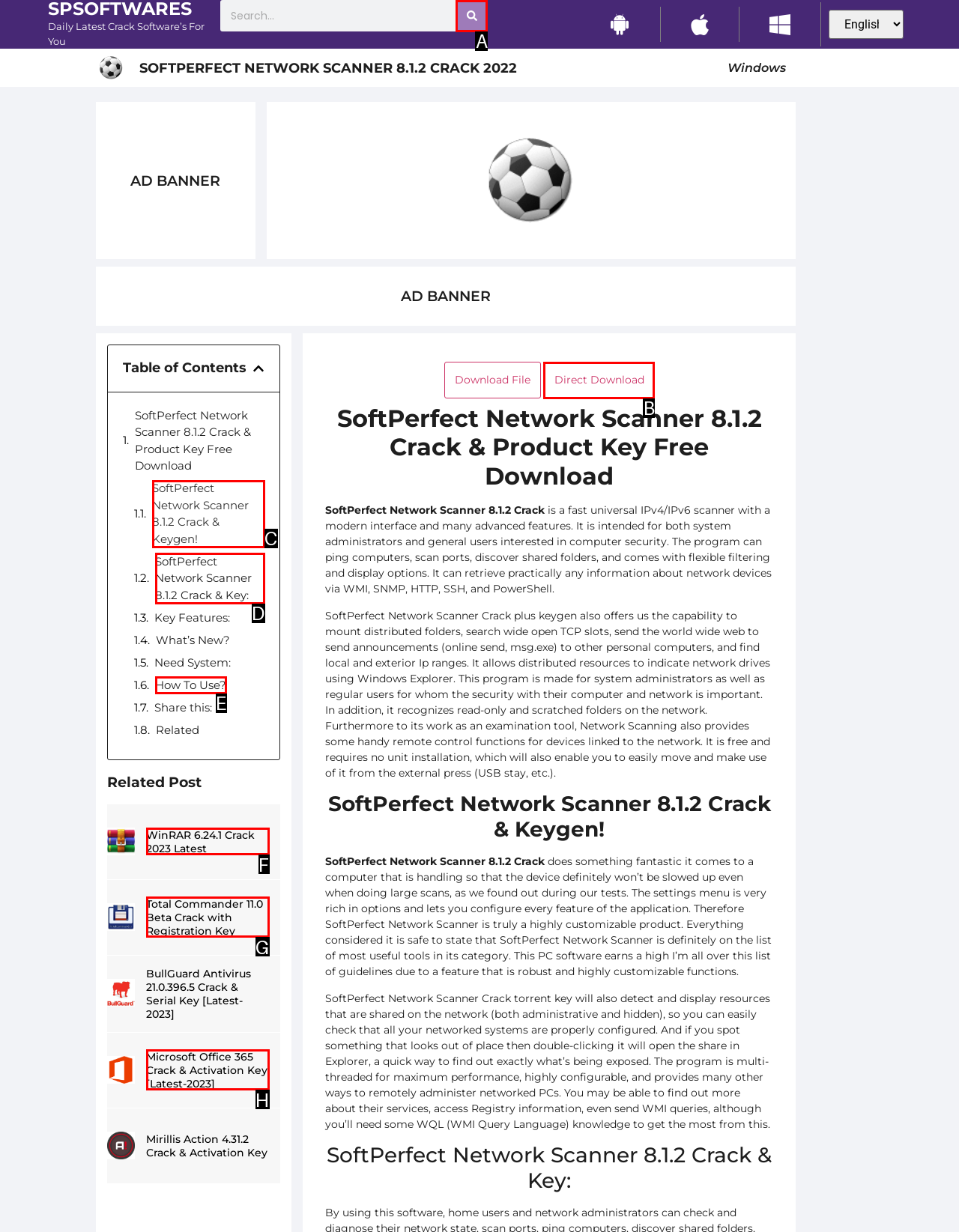Given the description: How To Use?, select the HTML element that matches it best. Reply with the letter of the chosen option directly.

E